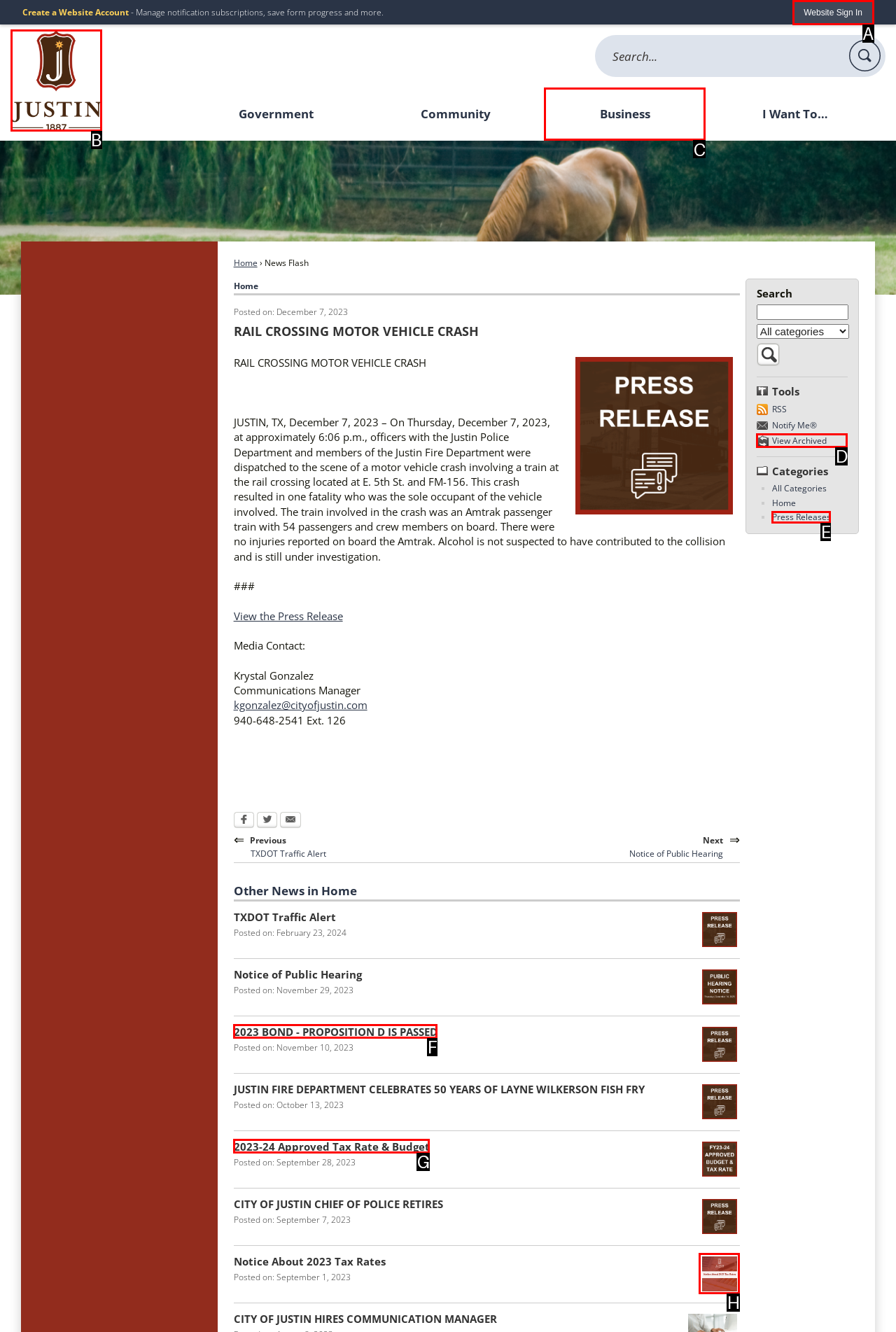Which HTML element matches the description: Website Sign In the best? Answer directly with the letter of the chosen option.

A